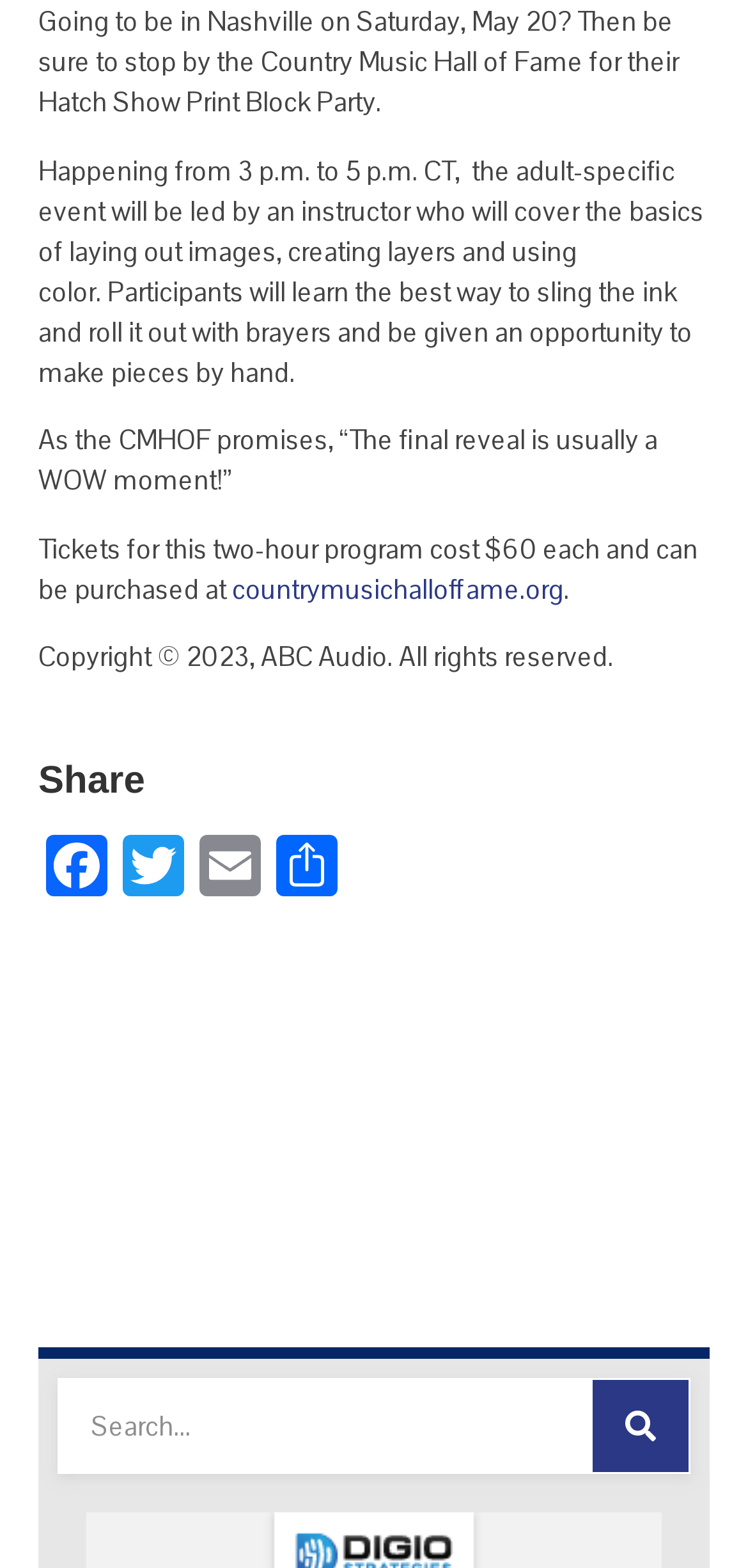Please examine the image and provide a detailed answer to the question: What is the time of the Hatch Show Print Block Party?

The time of the Hatch Show Print Block Party can be found in the second StaticText element, which mentions 'Happening from 3 p.m. to 5 p.m. CT'.